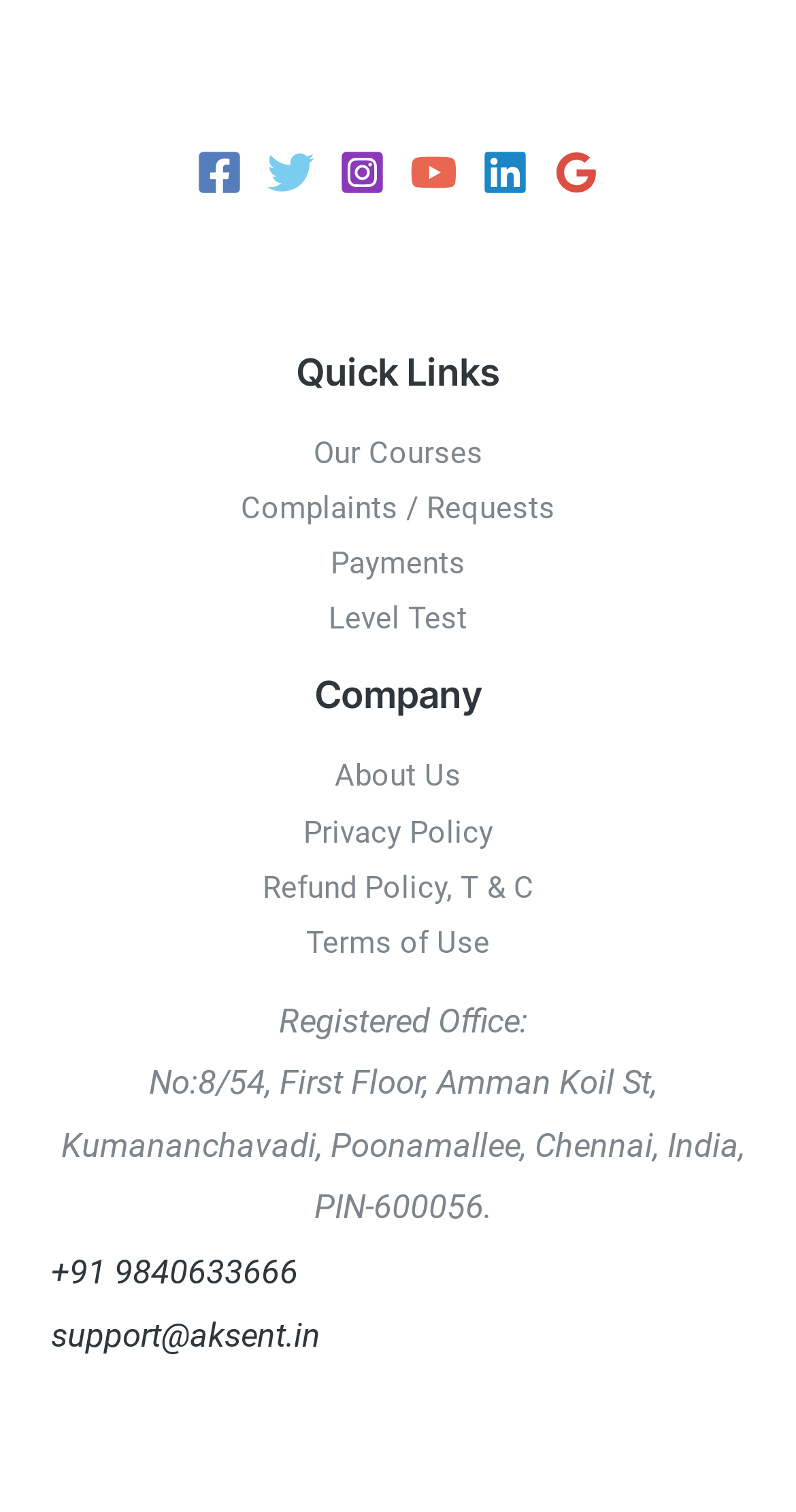Determine the bounding box coordinates of the clickable element to complete this instruction: "Check the price". Provide the coordinates in the format of four float numbers between 0 and 1, [left, top, right, bottom].

None